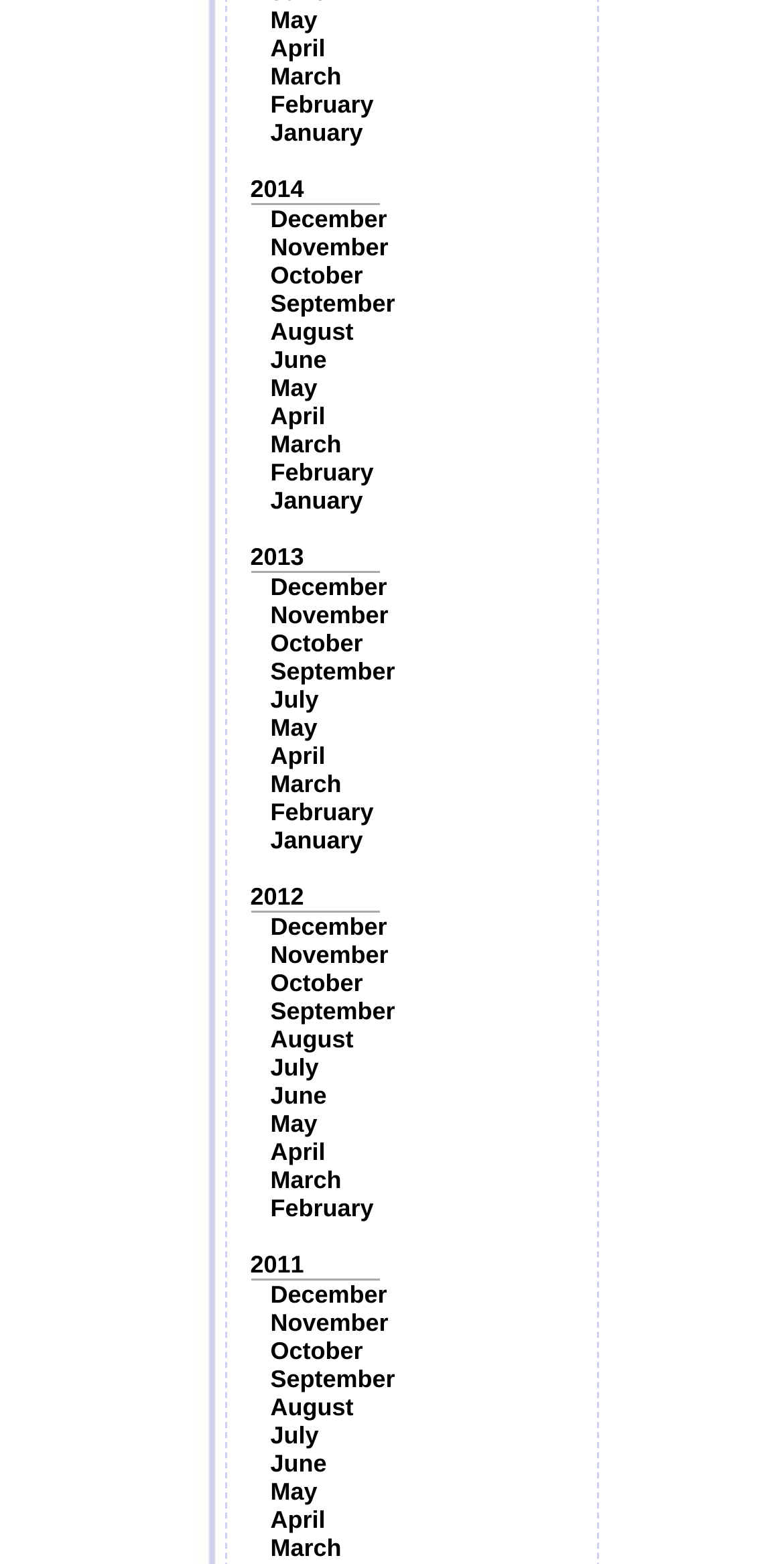Identify the bounding box for the UI element described as: "September". Ensure the coordinates are four float numbers between 0 and 1, formatted as [left, top, right, bottom].

[0.345, 0.42, 0.504, 0.438]